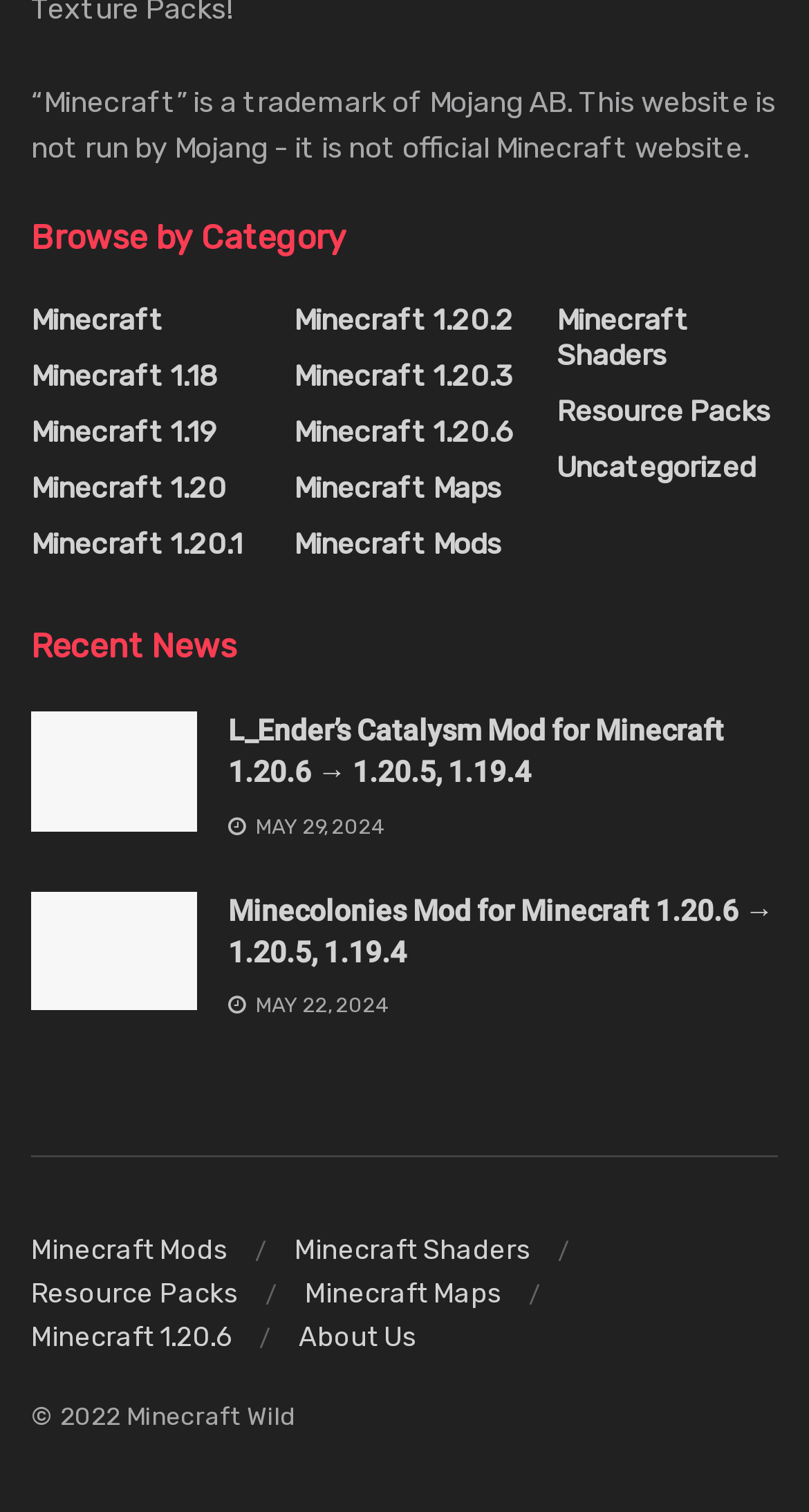Provide the bounding box for the UI element matching this description: "Uncategorized".

[0.688, 0.298, 0.934, 0.321]